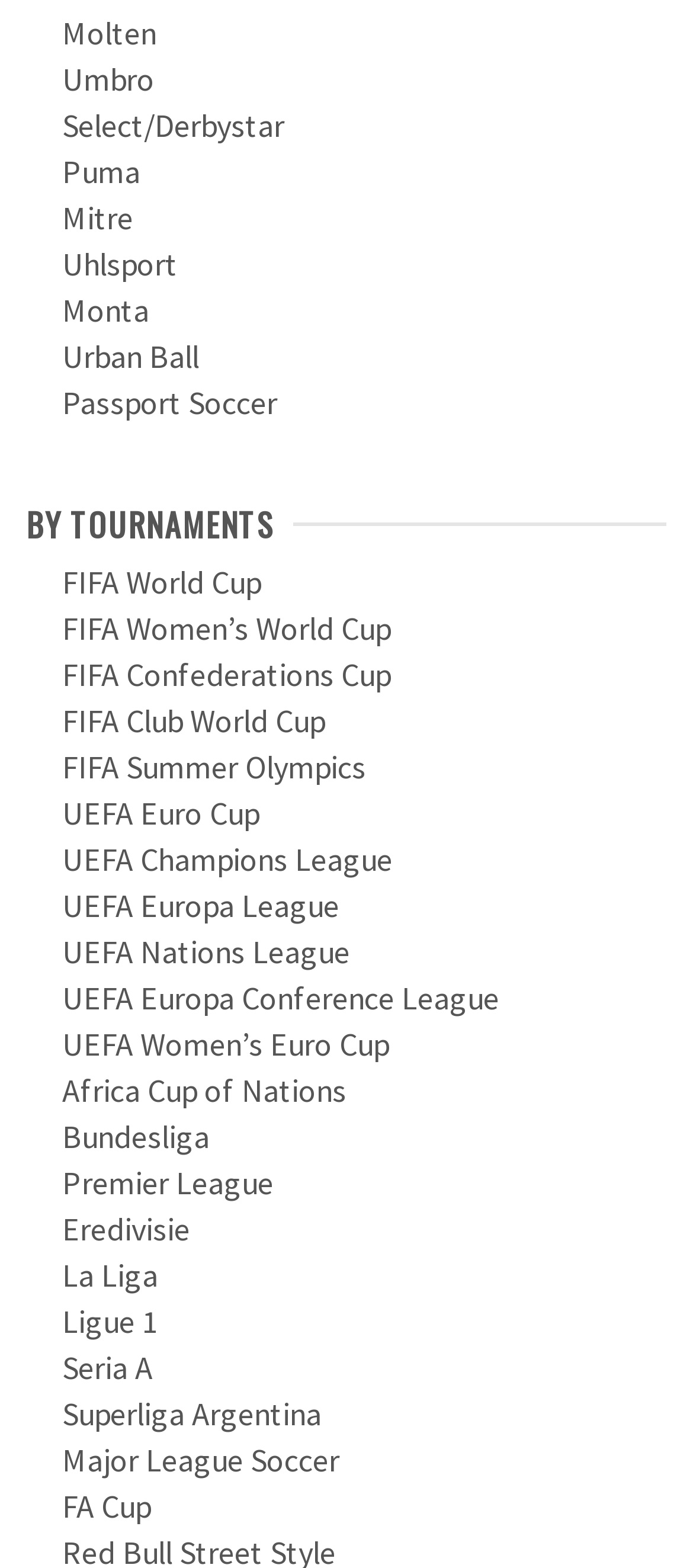Determine the bounding box coordinates of the region that needs to be clicked to achieve the task: "Check out Major League Soccer".

[0.09, 0.918, 0.49, 0.944]